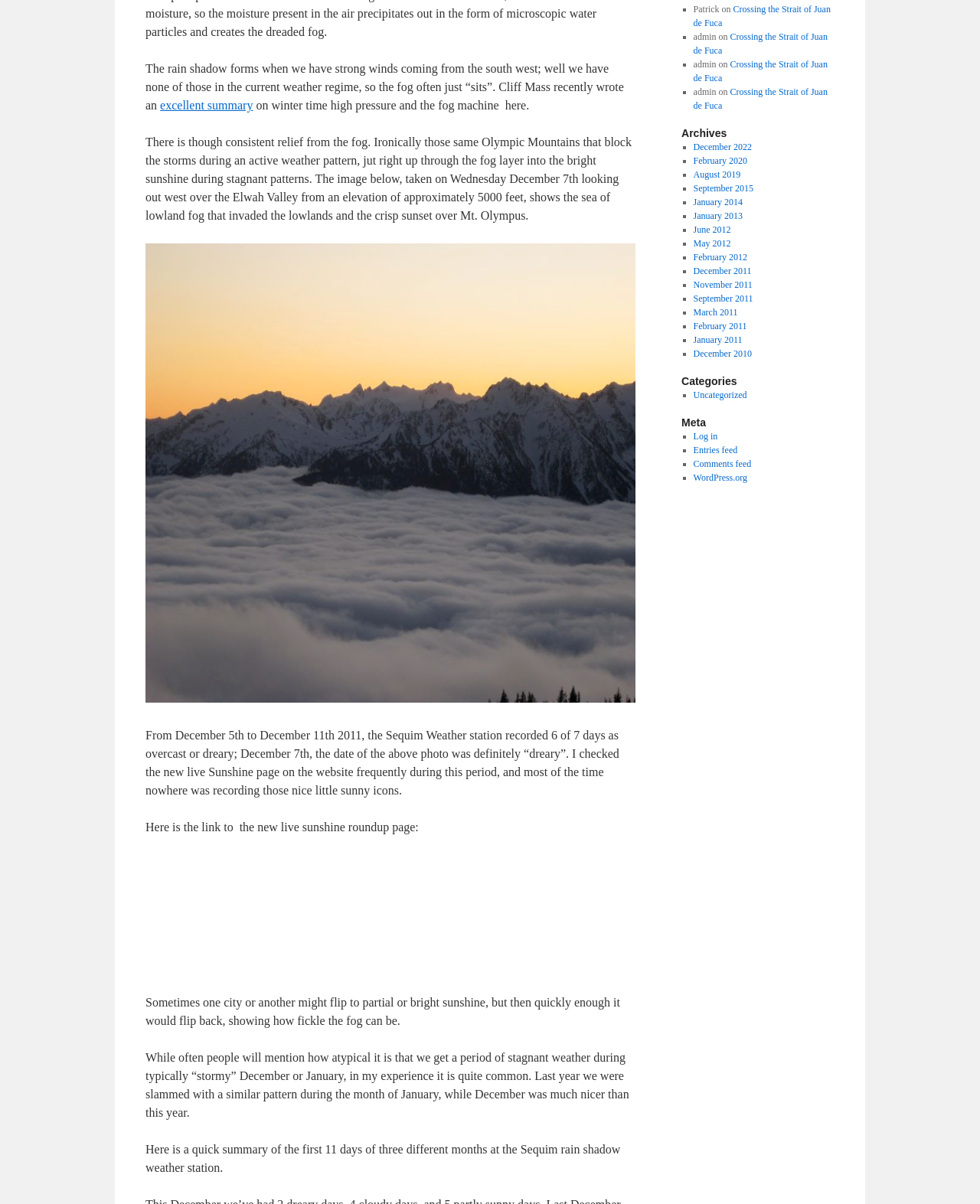Identify the bounding box coordinates for the UI element described as follows: June 2012. Use the format (top-left x, top-left y, bottom-right x, bottom-right y) and ensure all values are floating point numbers between 0 and 1.

[0.707, 0.186, 0.746, 0.195]